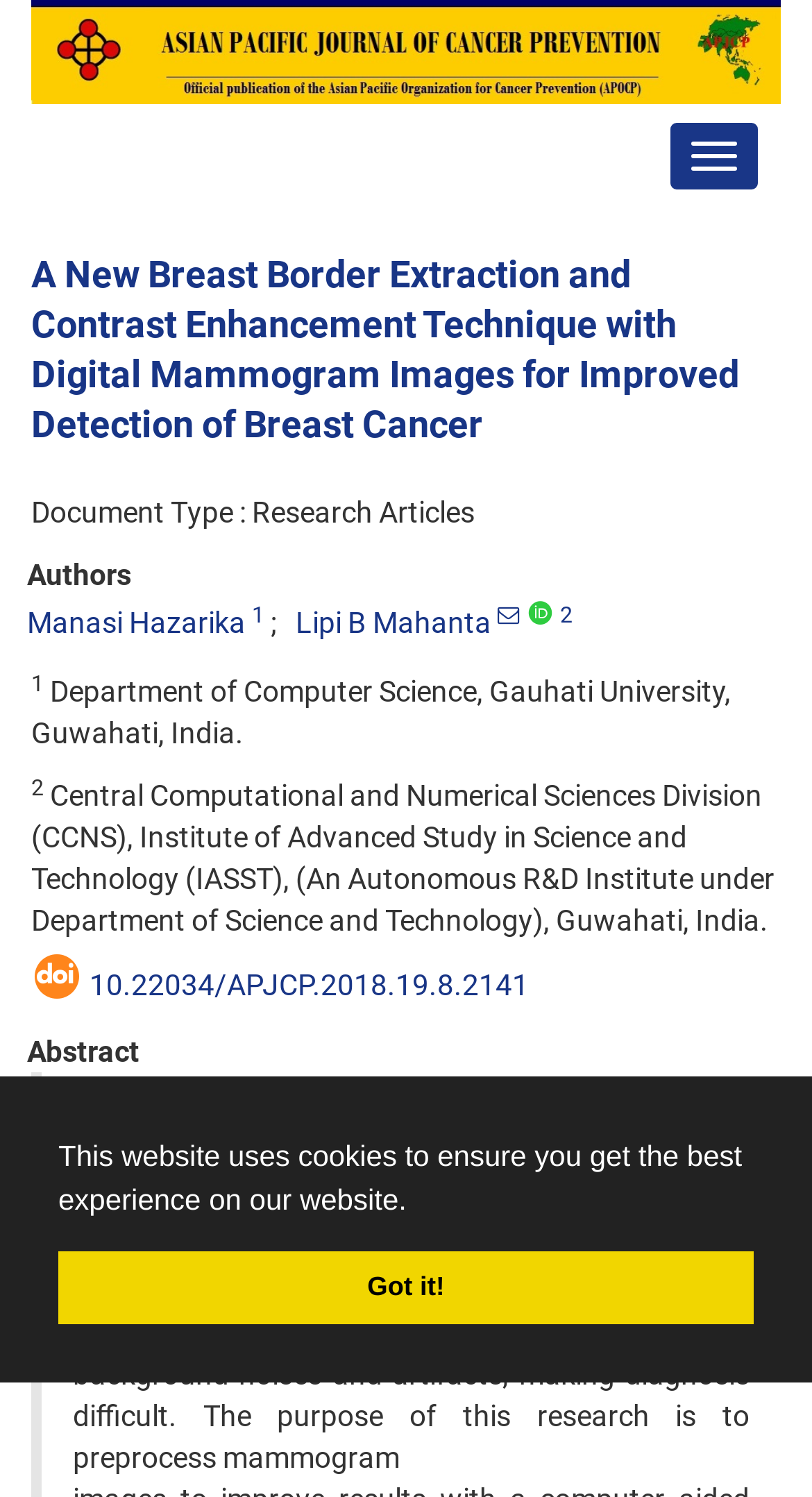Ascertain the bounding box coordinates for the UI element detailed here: "1". The coordinates should be provided as [left, top, right, bottom] with each value being a float between 0 and 1.

[0.31, 0.402, 0.326, 0.42]